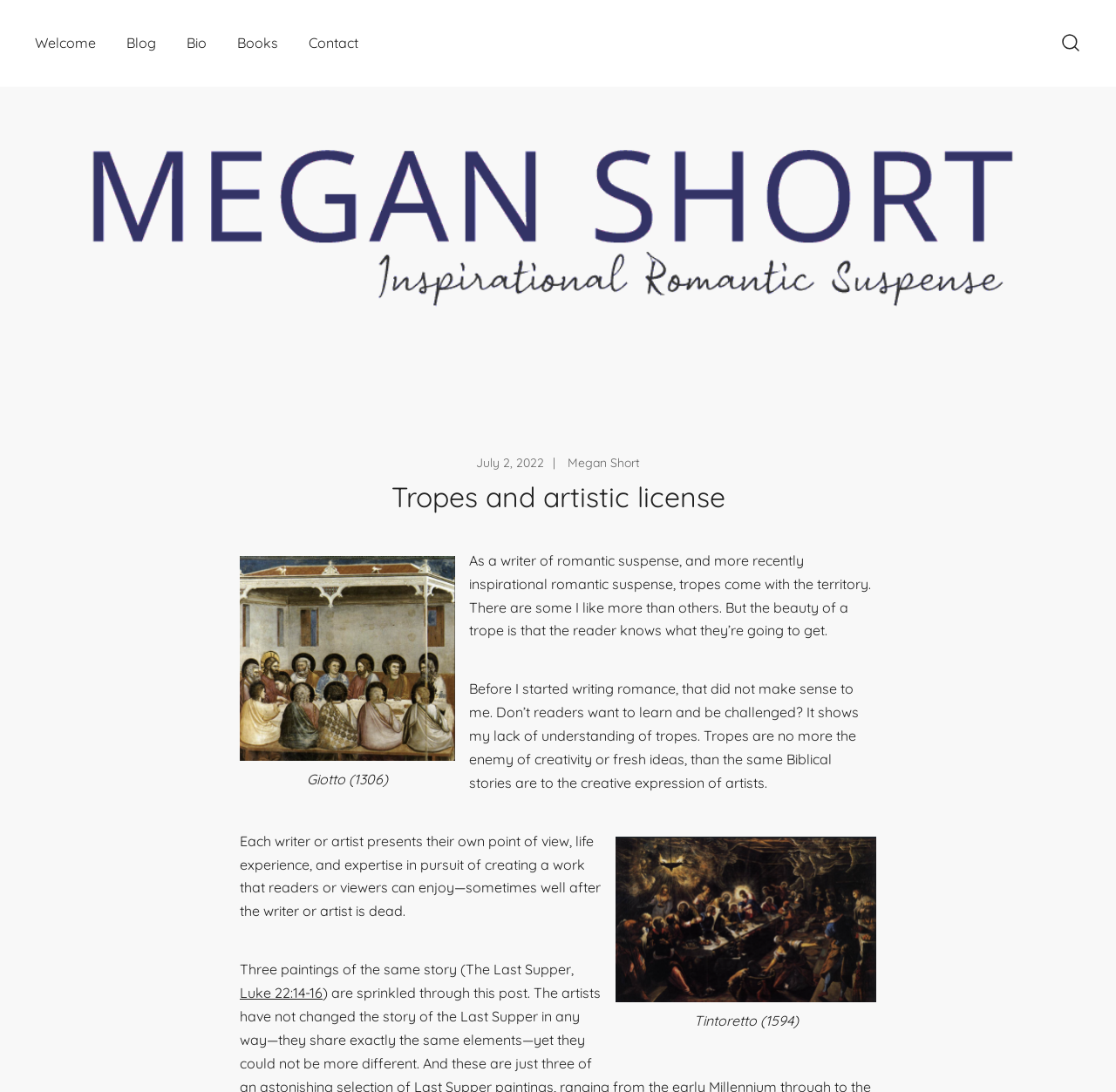Please find the bounding box for the UI component described as follows: "Welcome".

[0.031, 0.021, 0.086, 0.058]